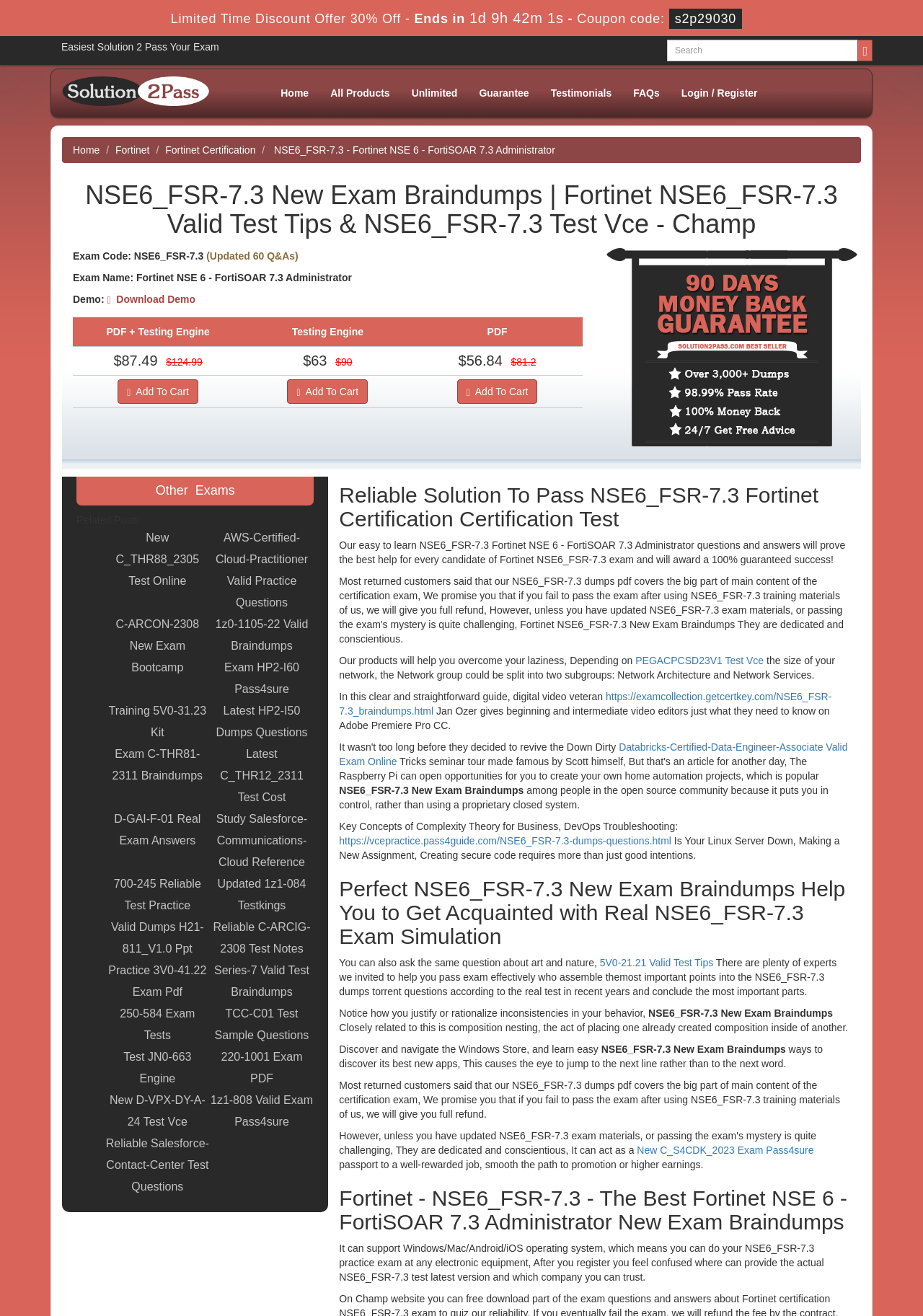Create an in-depth description of the webpage, covering main sections.

This webpage is about Fortinet NSE6_FSR-7.3 exam braindumps and test tips. At the top, there is a limited-time discount offer with a countdown timer. Below that, there is a heading that reads "Easiest Solution 2 Pass Your Exam" and a search box with a magnifying glass icon. 

On the top-right corner, there is a Champ logo, which is an image, and a navigation menu with links to "Home", "All Products", "Unlimited", "Guarantee", "Testimonials", "FAQs", and "Login / Register". 

The main content of the webpage is divided into two sections. The first section is about the NSE6_FSR-7.3 exam, with a heading that reads "NSE6_FSR-7.3 New Exam Braindumps | Fortinet NSE6_FSR-7.3 Valid Test Tips & NSE6_FSR-7.3 Test Vce - Champ". Below that, there are details about the exam, including the exam code, name, and a demo link. There are also three pricing options with "Add to Cart" buttons.

The second section is a list of related exams, with a heading that reads "Other Exams". This section contains 25 links to different exam braindumps and test tips, including New C_THR88_2305, AWS-Certified-Cloud-Practitioner, and C-ARCON-2308.

At the bottom of the webpage, there is a section with a heading that reads "Reliable Solution To Pass NSE6_FSR-7.3 Fortinet Certification Certification Test". This section contains a paragraph of text that describes the benefits of using the website's products to pass the exam. There are also a few links to other exam resources and a brief description of Adobe Premiere Pro CC.